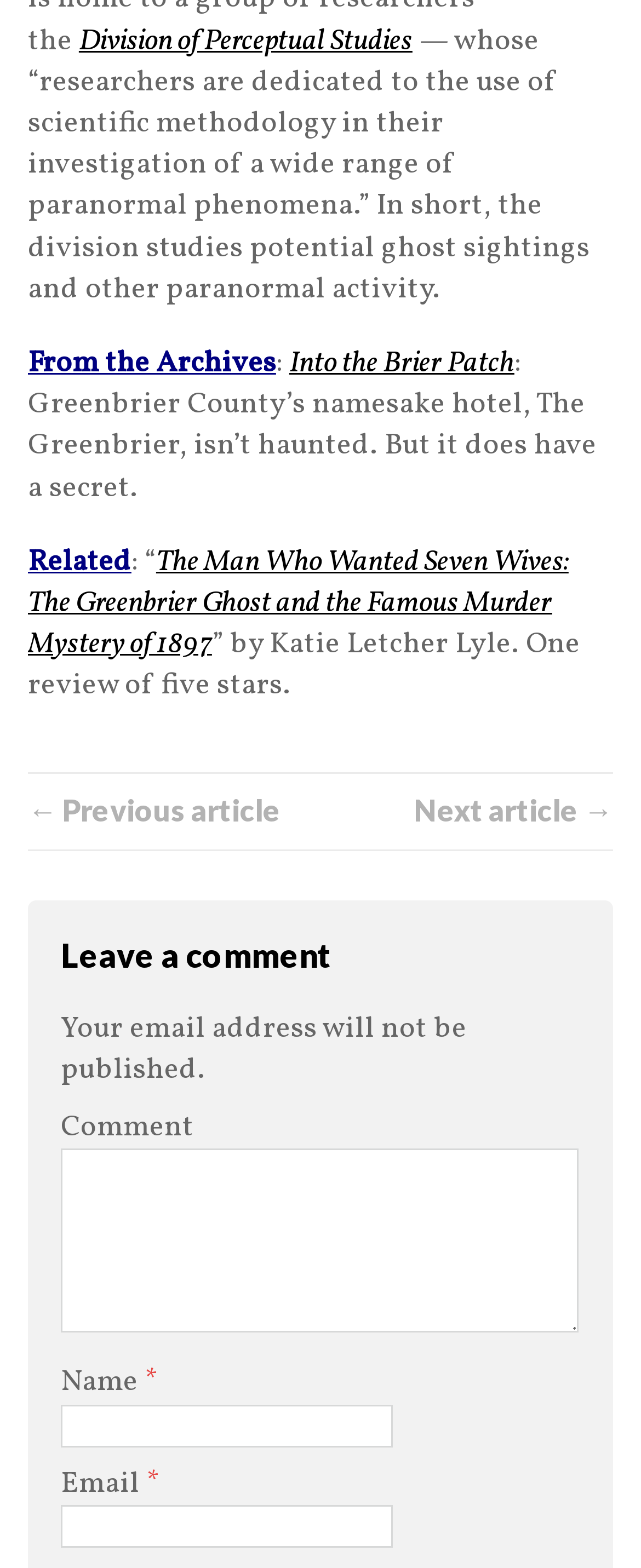Can you specify the bounding box coordinates of the area that needs to be clicked to fulfill the following instruction: "Click on the link 'Division of Perceptual Studies'"?

[0.123, 0.013, 0.643, 0.039]